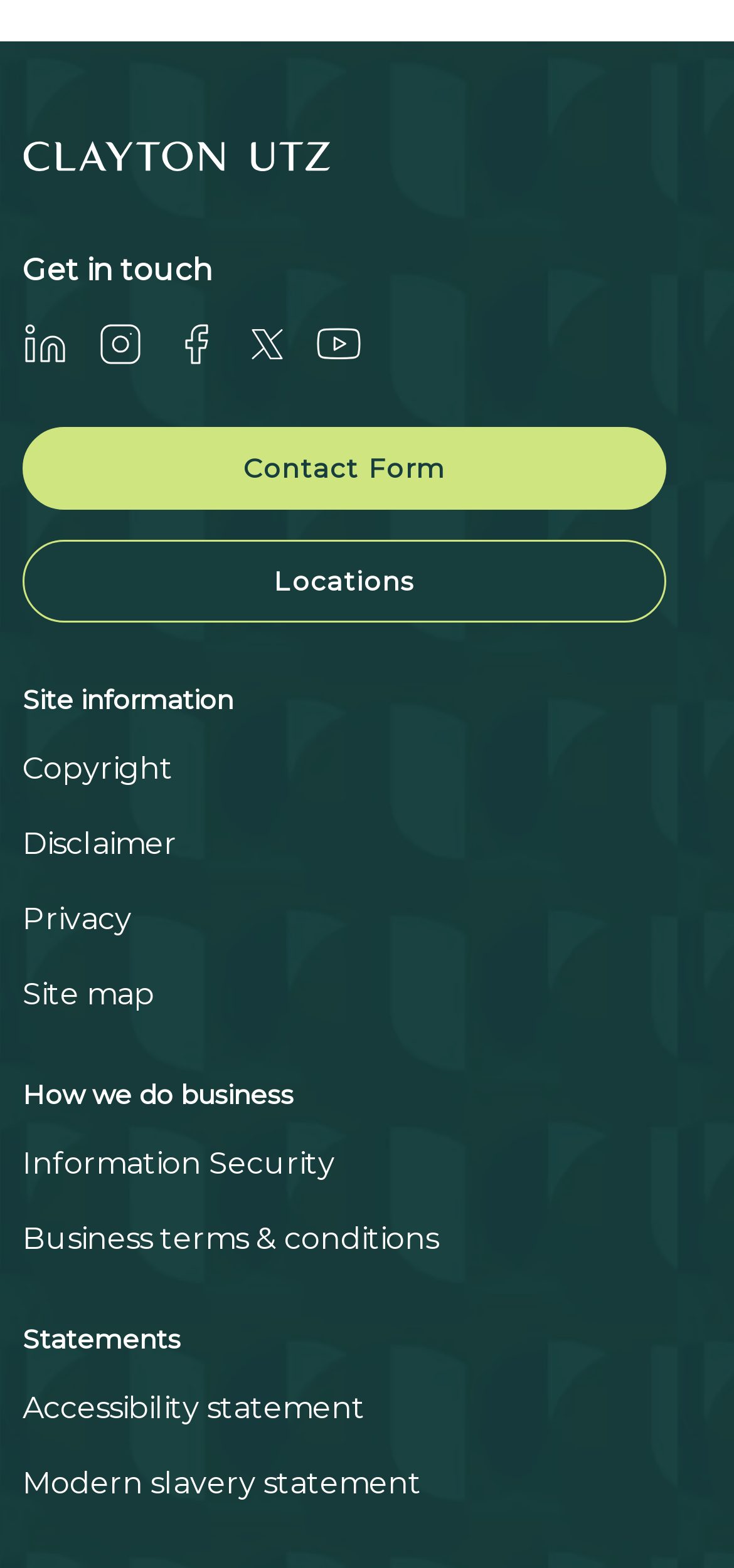Please identify the bounding box coordinates of the element's region that needs to be clicked to fulfill the following instruction: "Read Accessibility statement". The bounding box coordinates should consist of four float numbers between 0 and 1, i.e., [left, top, right, bottom].

[0.031, 0.886, 0.497, 0.909]